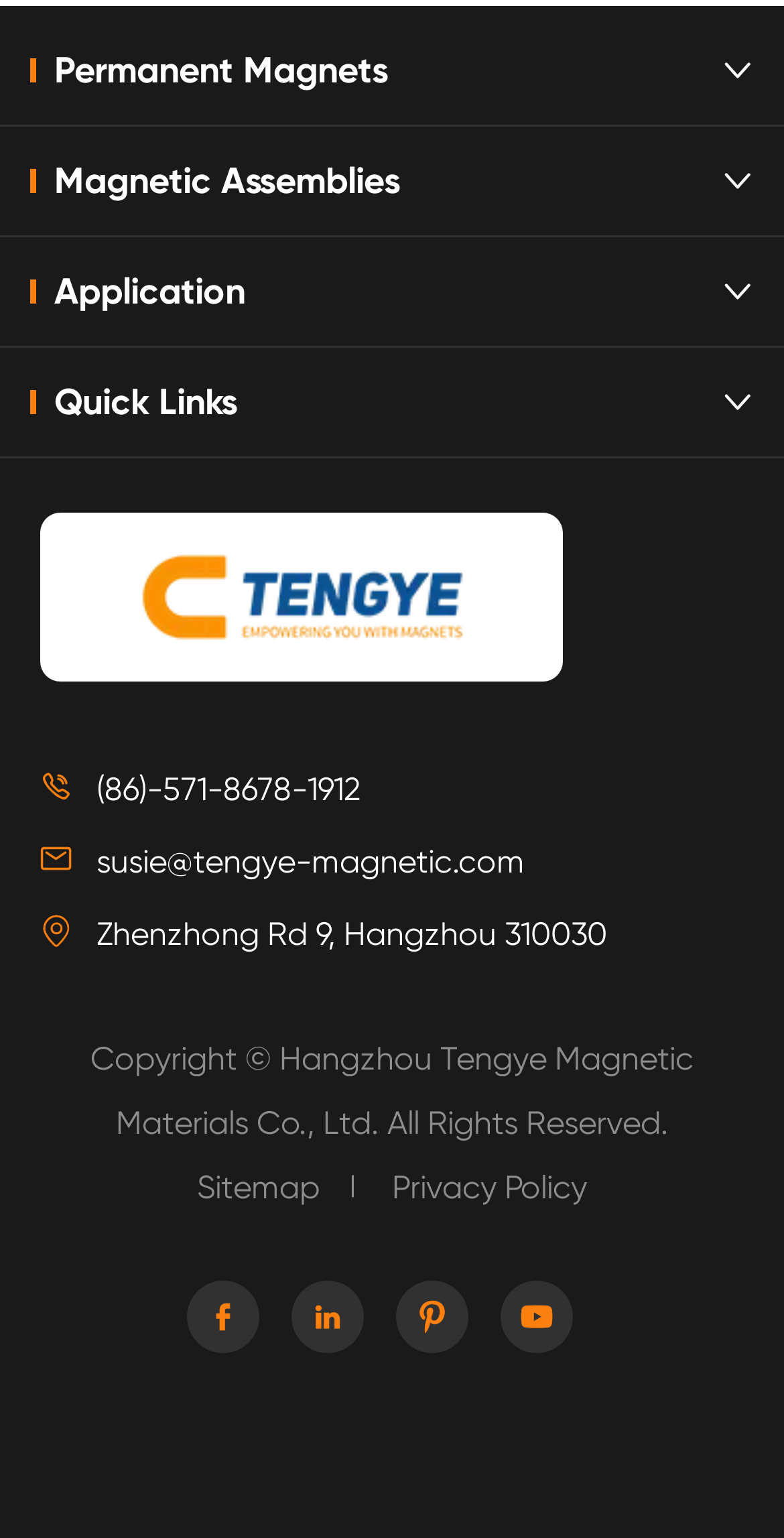Find and indicate the bounding box coordinates of the region you should select to follow the given instruction: "Visit Hangzhou Tengye Magnetic Materials Co., Ltd.".

[0.051, 0.374, 0.718, 0.398]